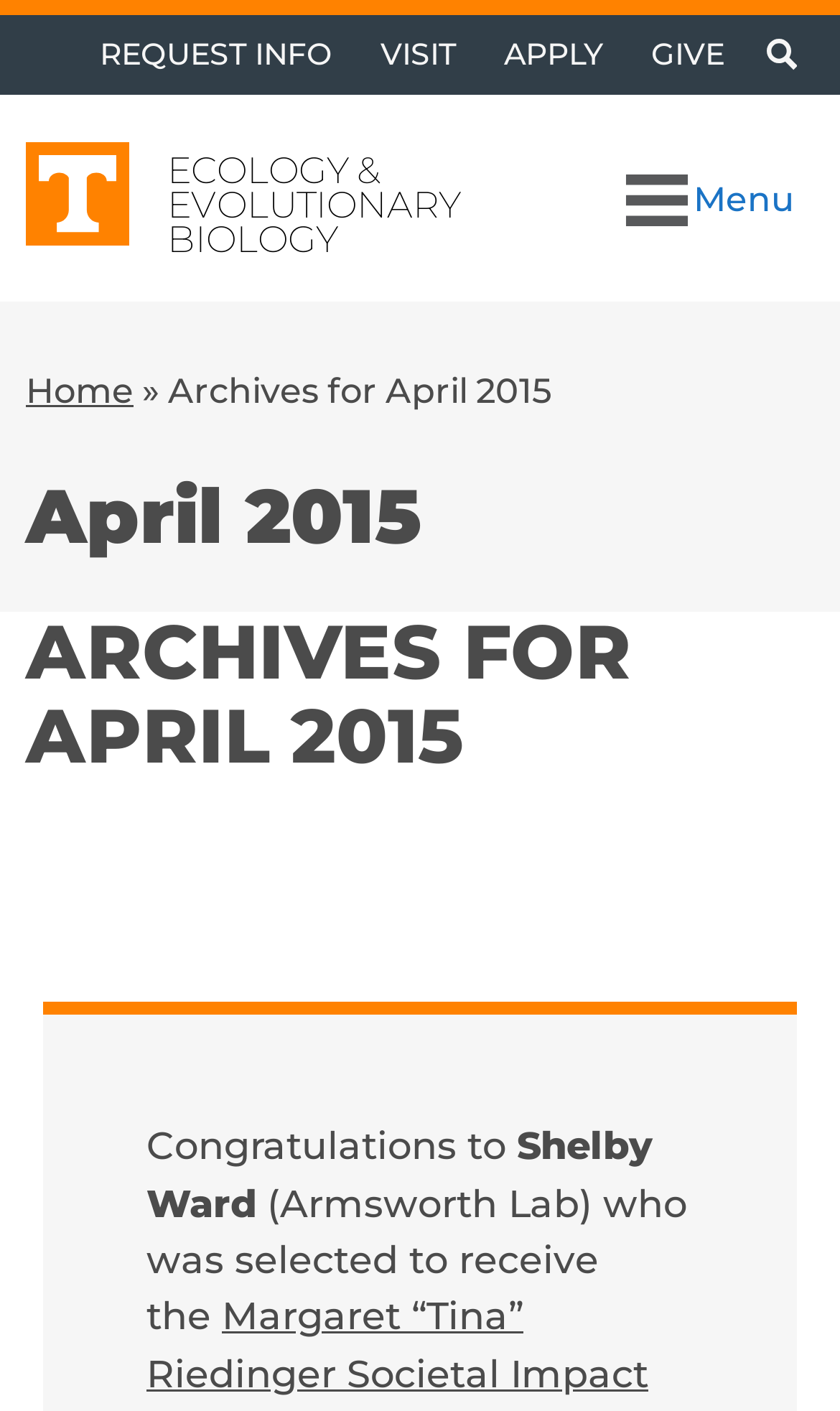Please determine the bounding box coordinates for the element with the description: "Ecology & Evolutionary Biology".

[0.031, 0.085, 0.716, 0.207]